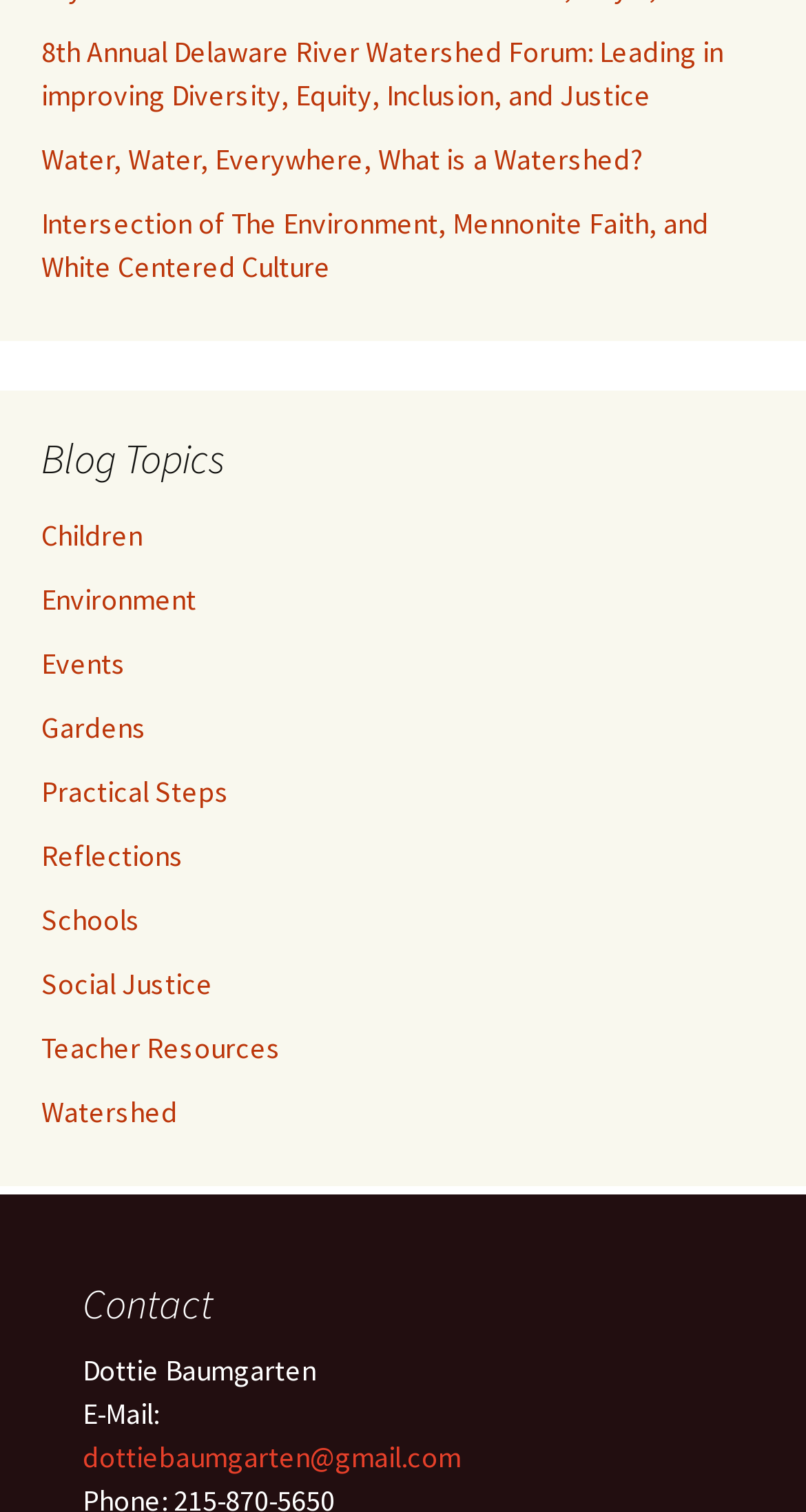Locate the bounding box coordinates of the area you need to click to fulfill this instruction: 'Explore the 'Social Justice' blog topic'. The coordinates must be in the form of four float numbers ranging from 0 to 1: [left, top, right, bottom].

[0.051, 0.639, 0.264, 0.663]